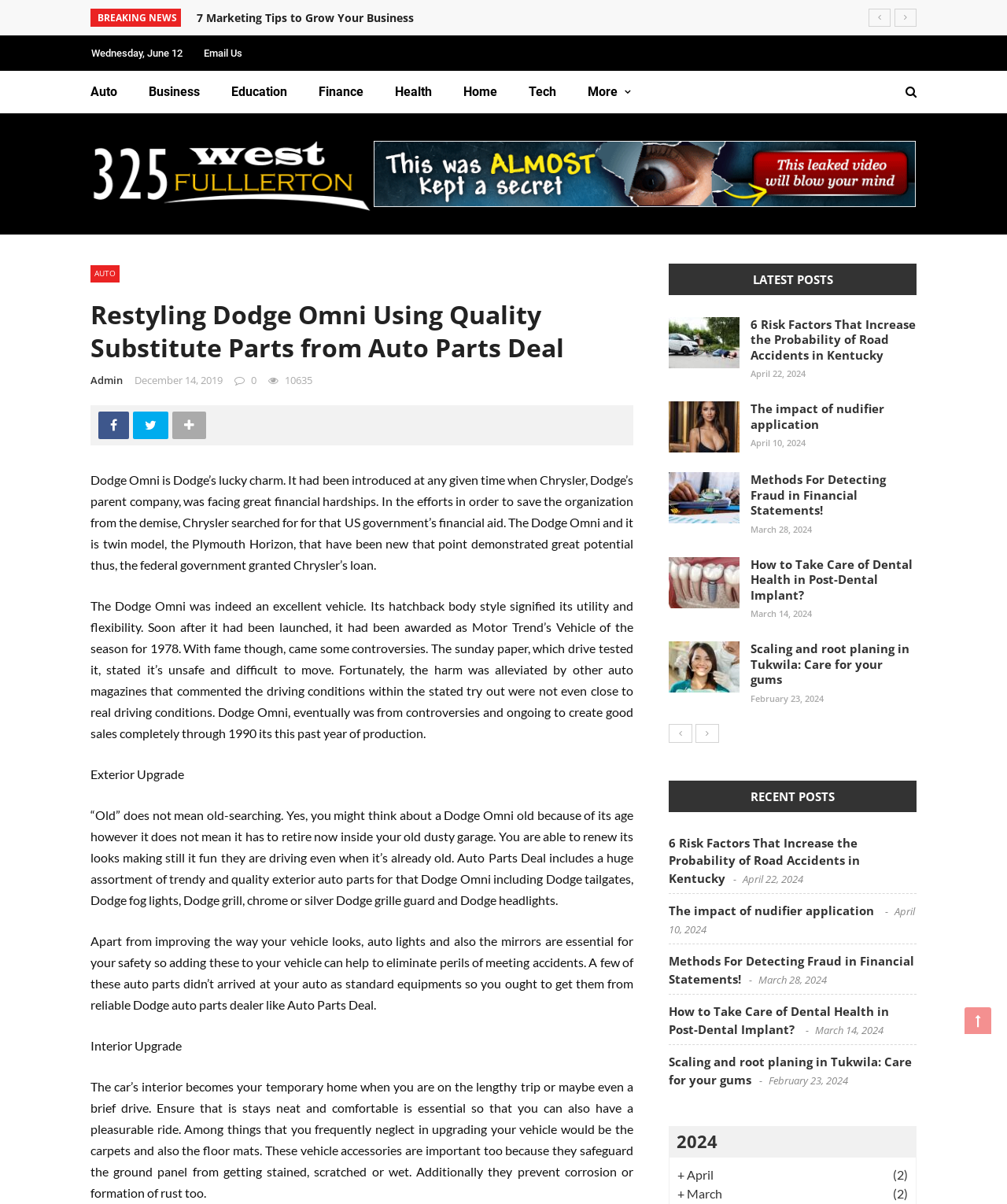Respond to the question below with a single word or phrase: What is the year of production of the Dodge Omni mentioned in the webpage?

1978